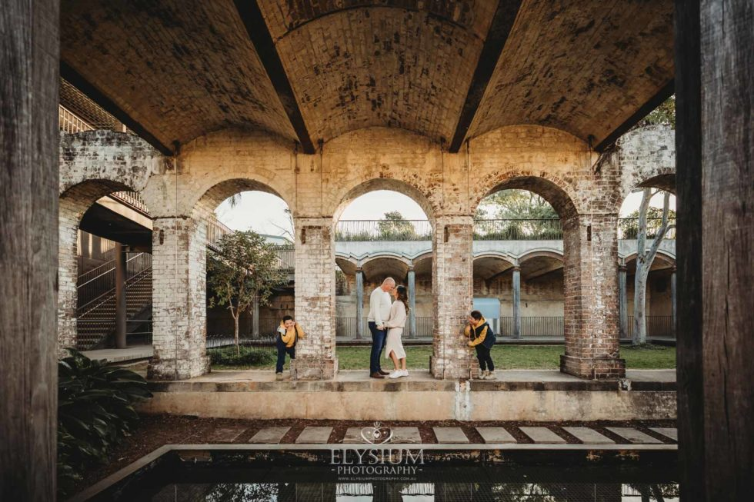How many children are playing in the foreground?
Please provide a single word or phrase as the answer based on the screenshot.

Two